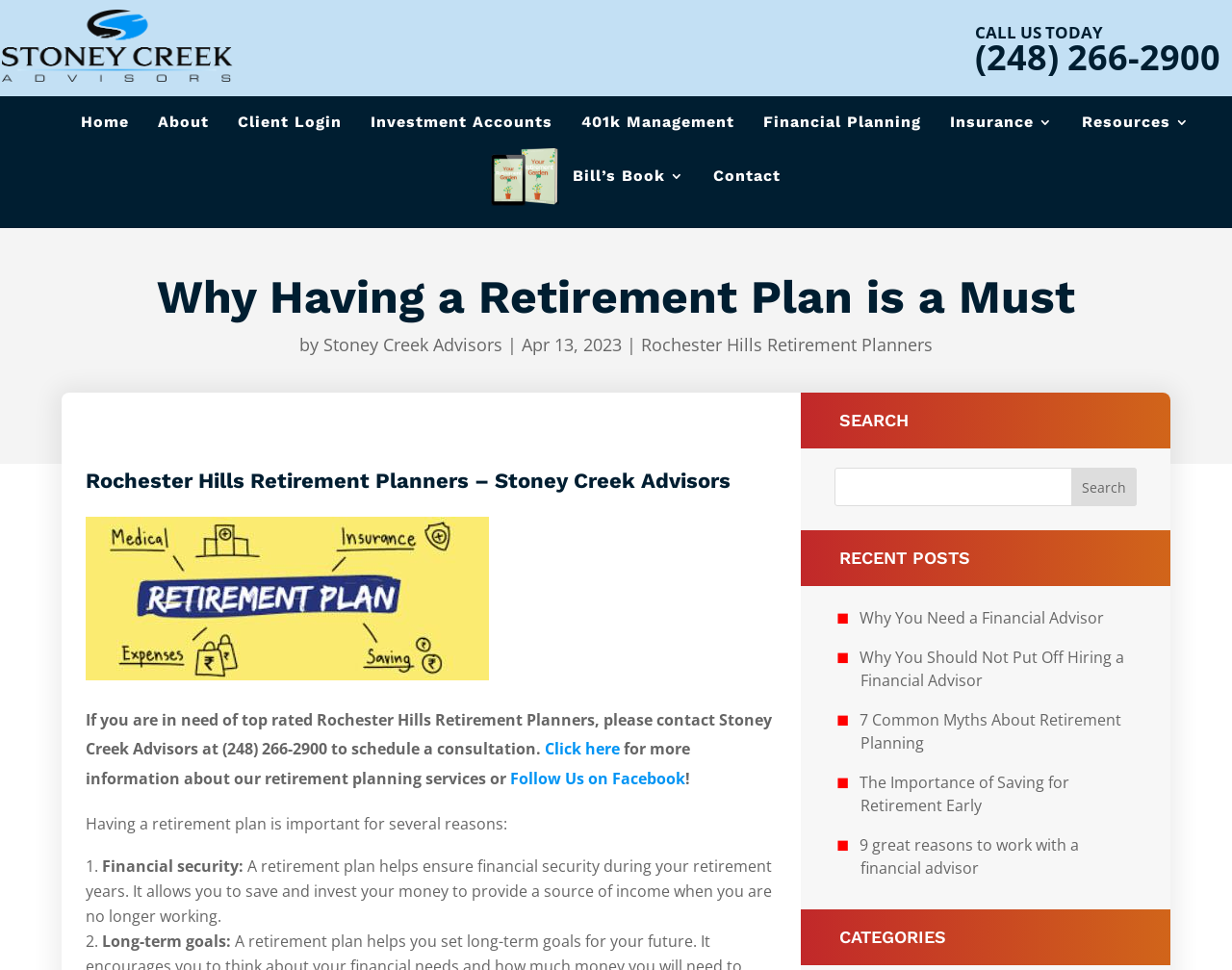Pinpoint the bounding box coordinates of the element you need to click to execute the following instruction: "Learn more about 401k Management". The bounding box should be represented by four float numbers between 0 and 1, in the format [left, top, right, bottom].

[0.472, 0.119, 0.596, 0.141]